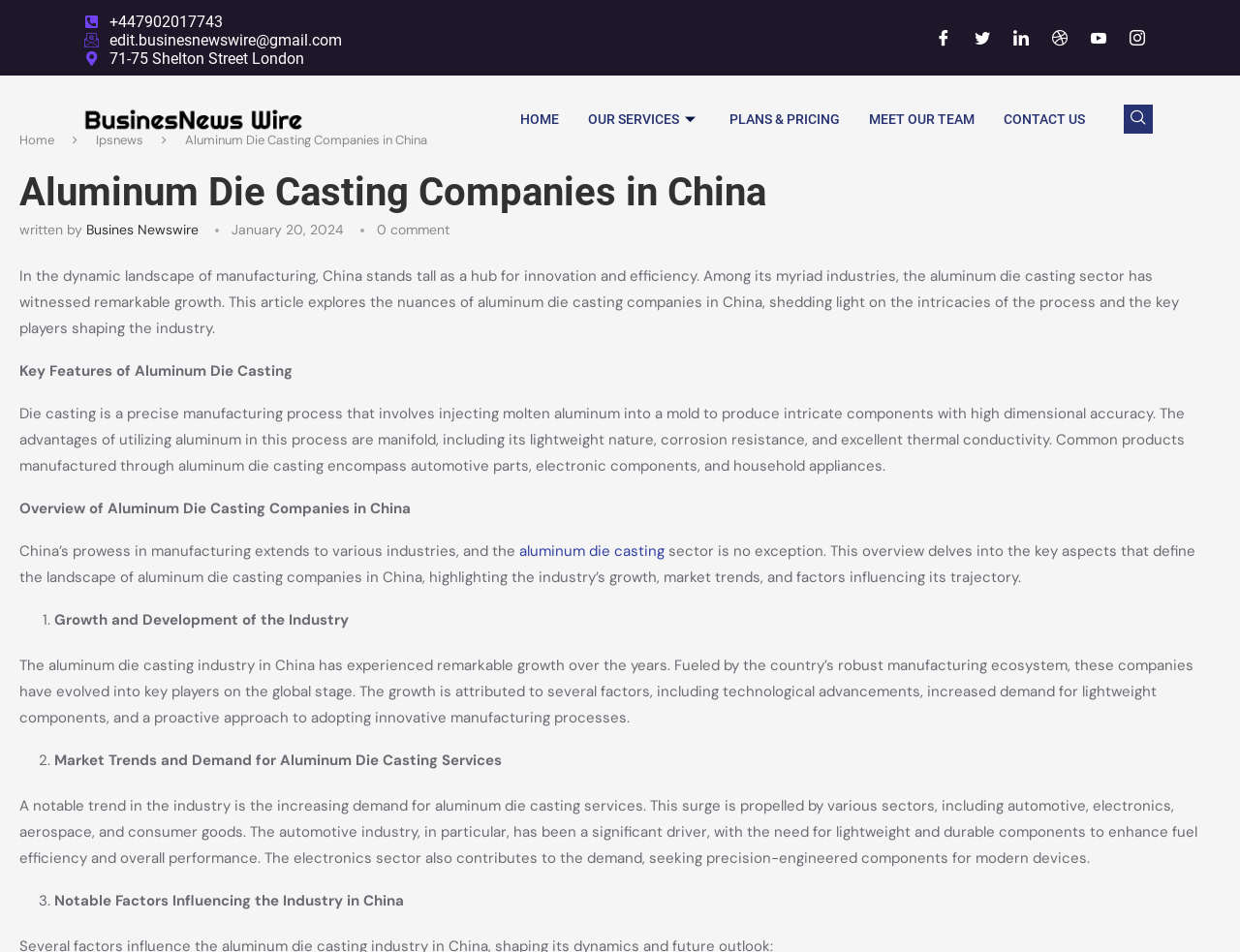Given the description of a UI element: "Alex Belth", identify the bounding box coordinates of the matching element in the webpage screenshot.

None